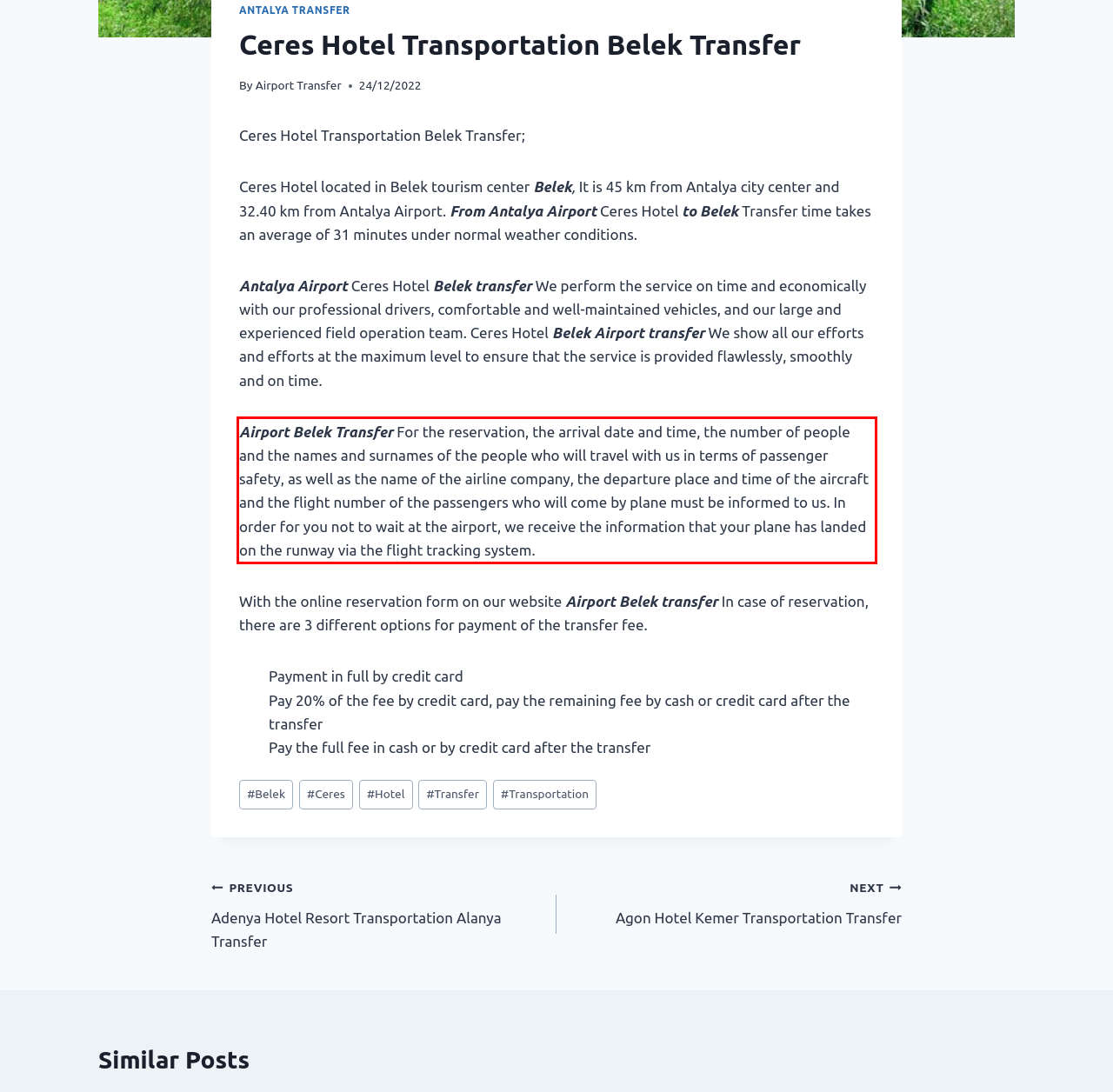You are provided with a screenshot of a webpage containing a red bounding box. Please extract the text enclosed by this red bounding box.

Airport Belek Transfer For the reservation, the arrival date and time, the number of people and the names and surnames of the people who will travel with us in terms of passenger safety, as well as the name of the airline company, the departure place and time of the aircraft and the flight number of the passengers who will come by plane must be informed to us. In order for you not to wait at the airport, we receive the information that your plane has landed on the runway via the flight tracking system.